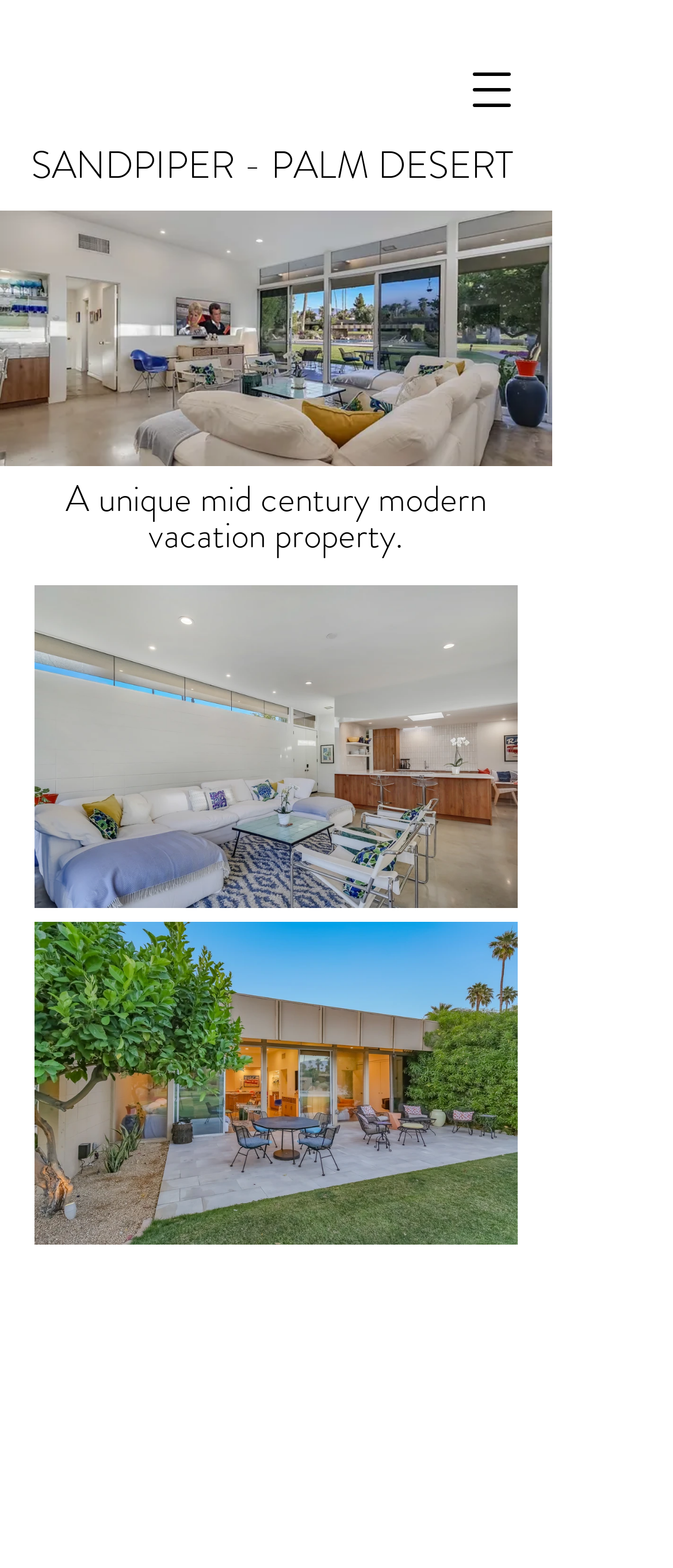Kindly respond to the following question with a single word or a brief phrase: 
How many images are in the Gallery region?

2